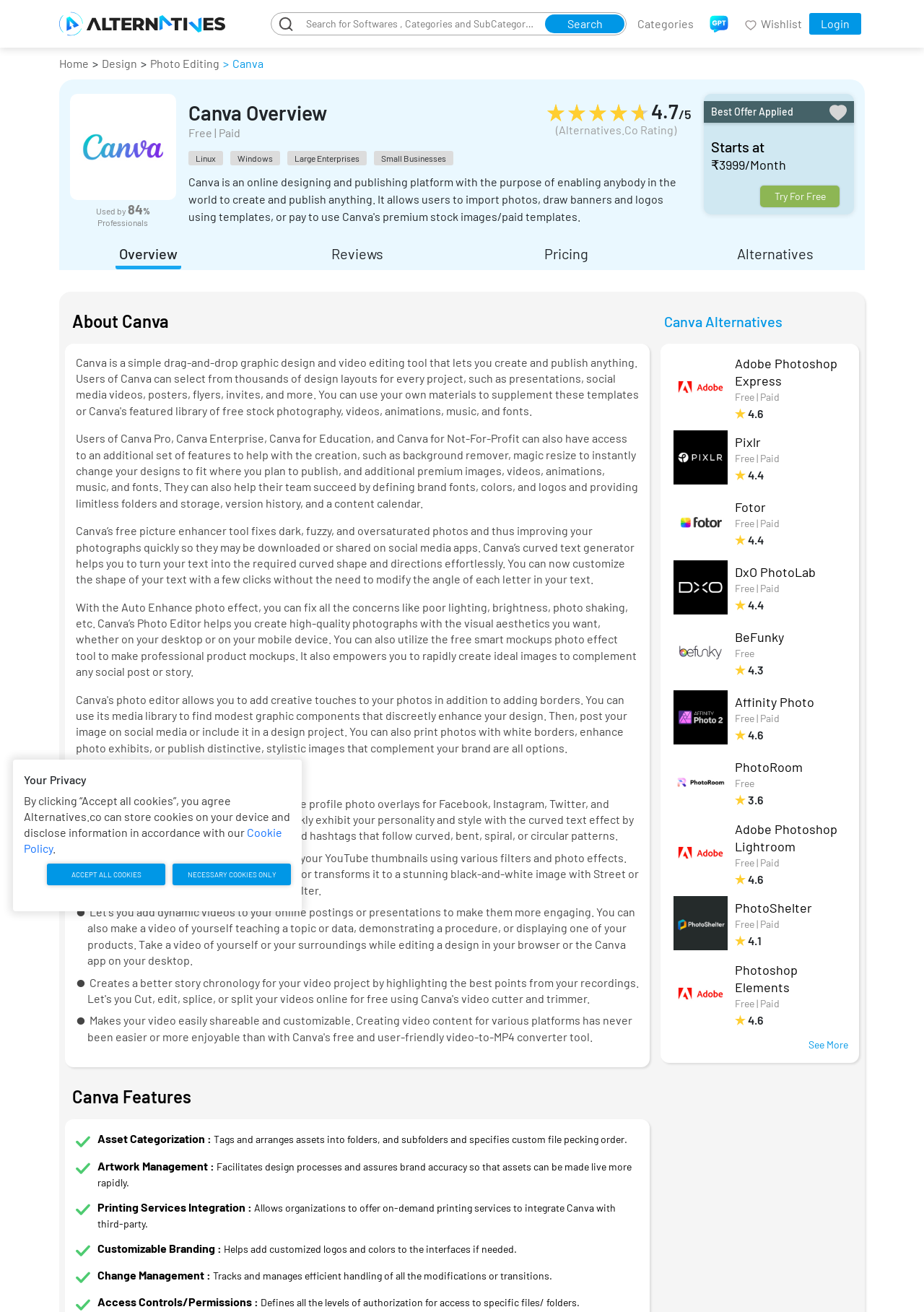Answer with a single word or phrase: 
What is the rating of Canva?

4.7/5